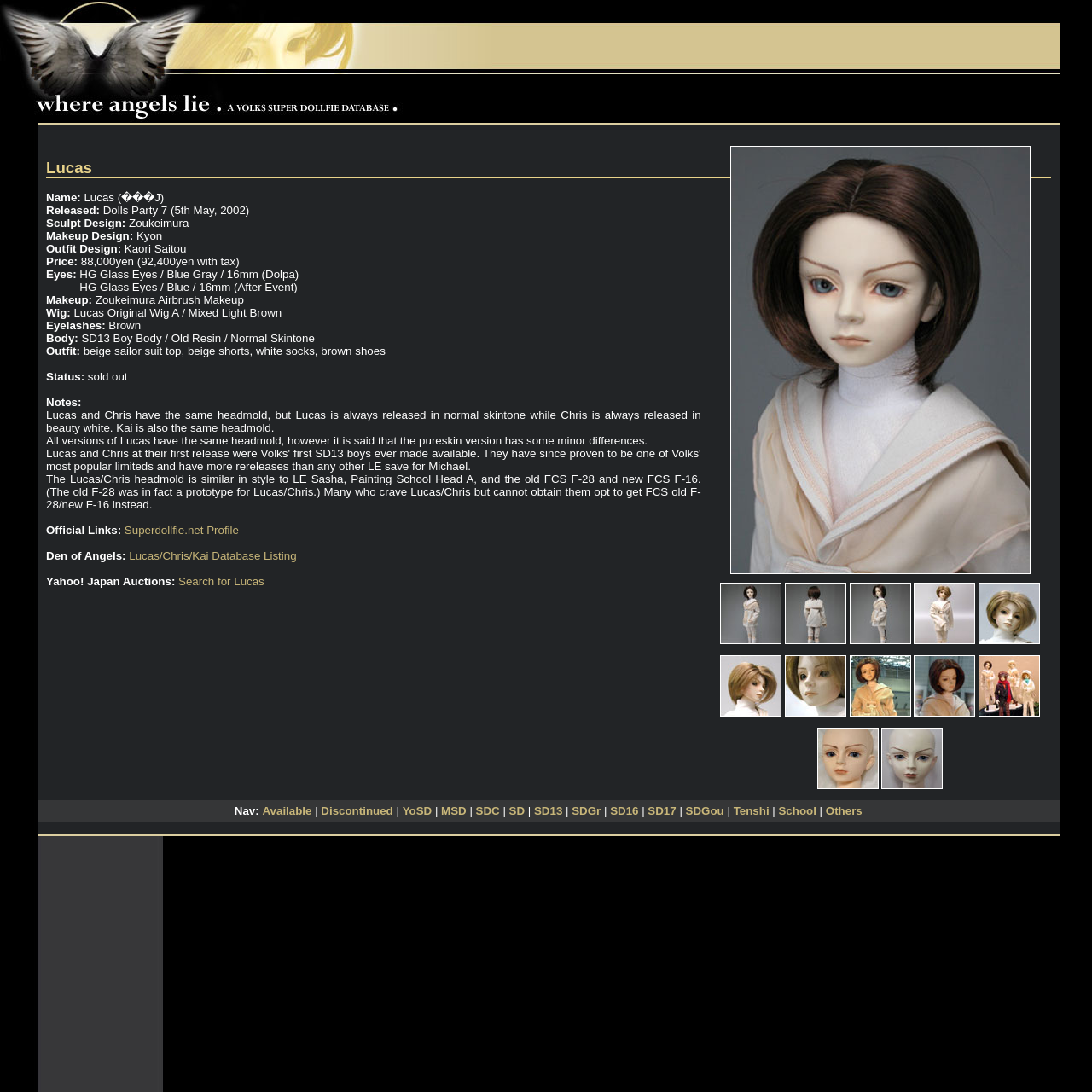Identify the bounding box coordinates of the element that should be clicked to fulfill this task: "Navigate to the SD13 page". The coordinates should be provided as four float numbers between 0 and 1, i.e., [left, top, right, bottom].

[0.489, 0.737, 0.515, 0.748]